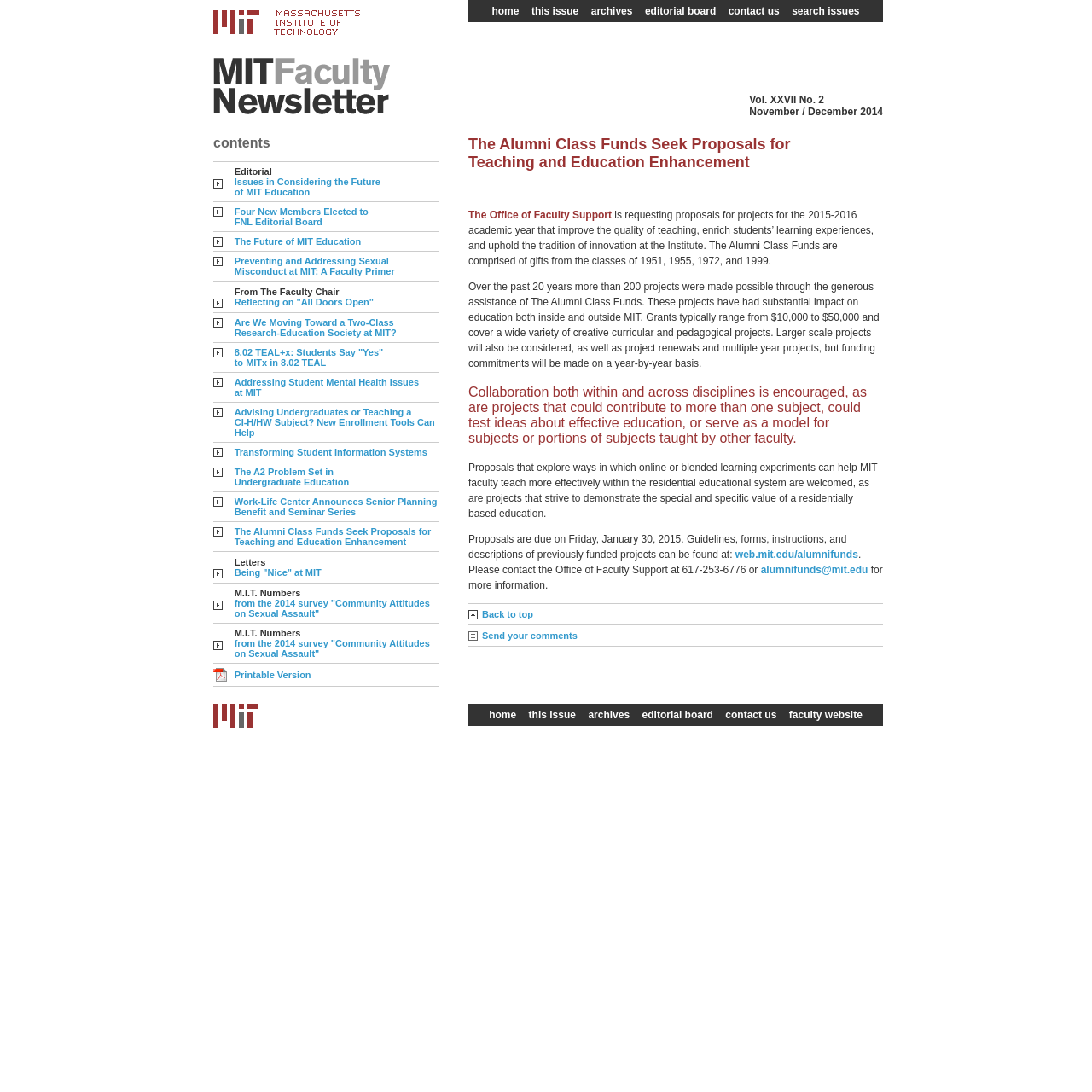How many links are there in the contents section?
Using the image as a reference, give an elaborate response to the question.

The contents section is located in the third row of the table, and it contains a list of articles with links. By counting the number of links, we can see that there are 10 links in total.